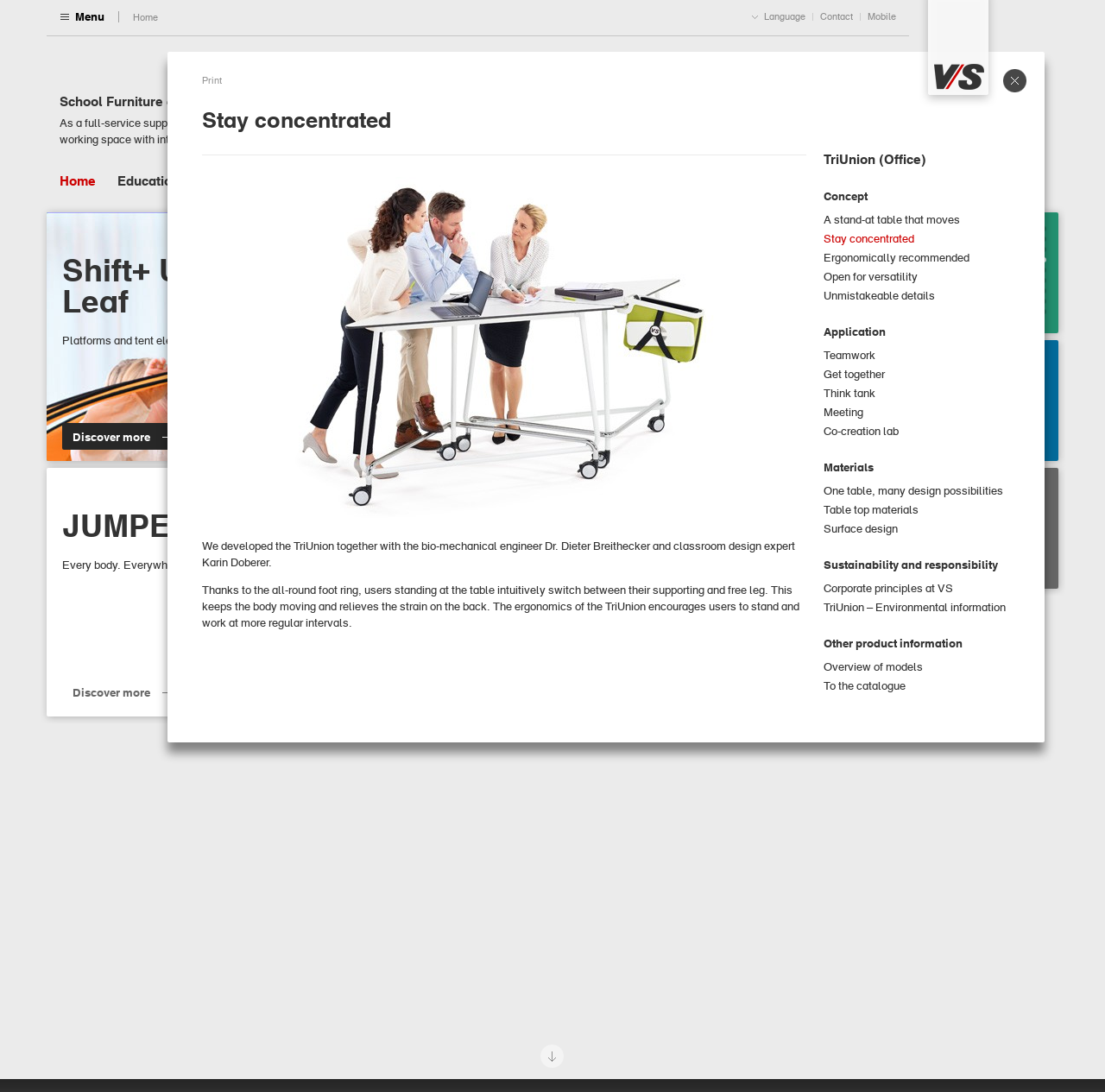What is the purpose of the TriUnion product?
From the image, provide a succinct answer in one word or a short phrase.

To stay concentrated